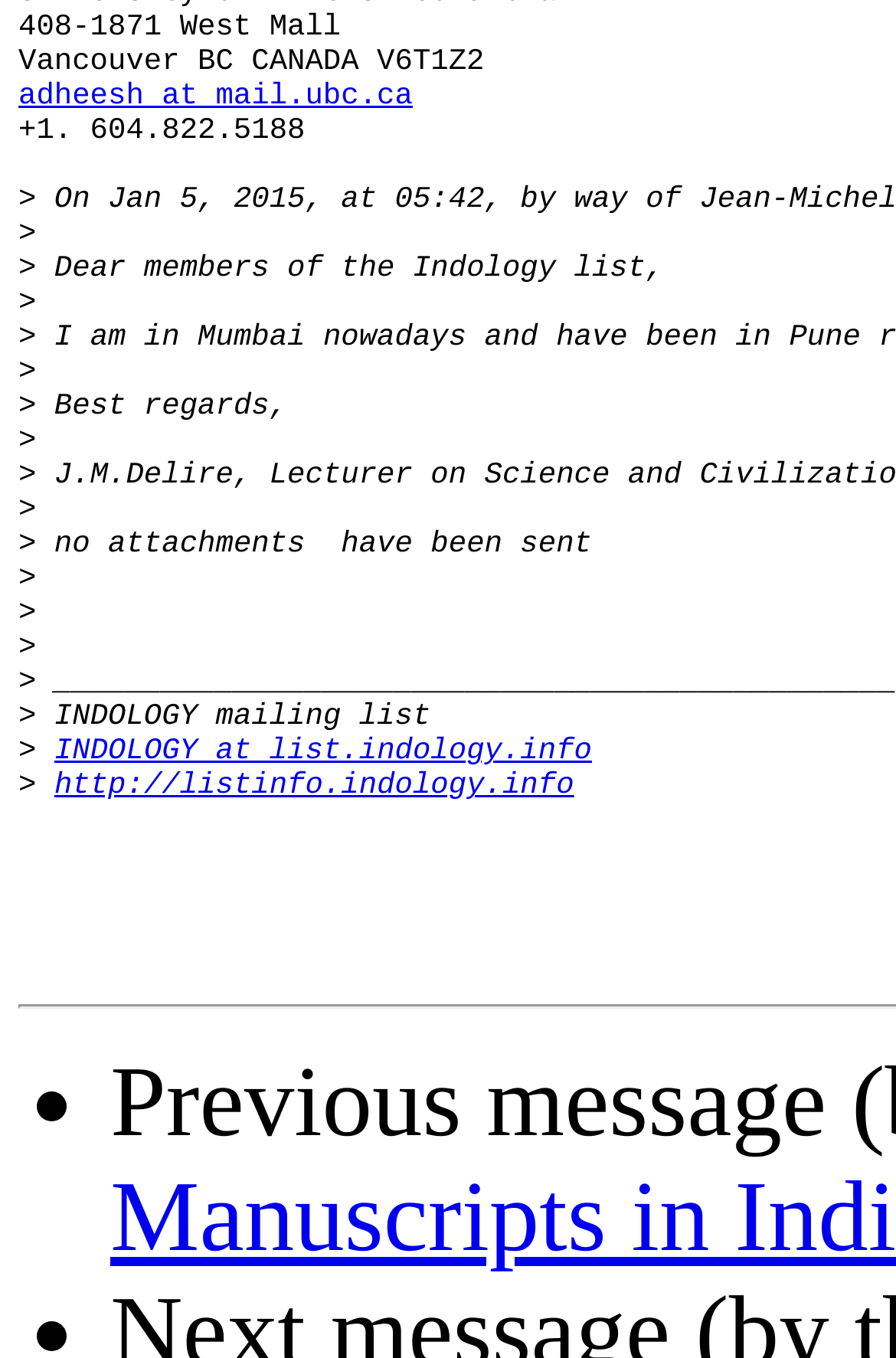Answer the question below in one word or phrase:
What is the last sentence of the message?

no attachments have been sent